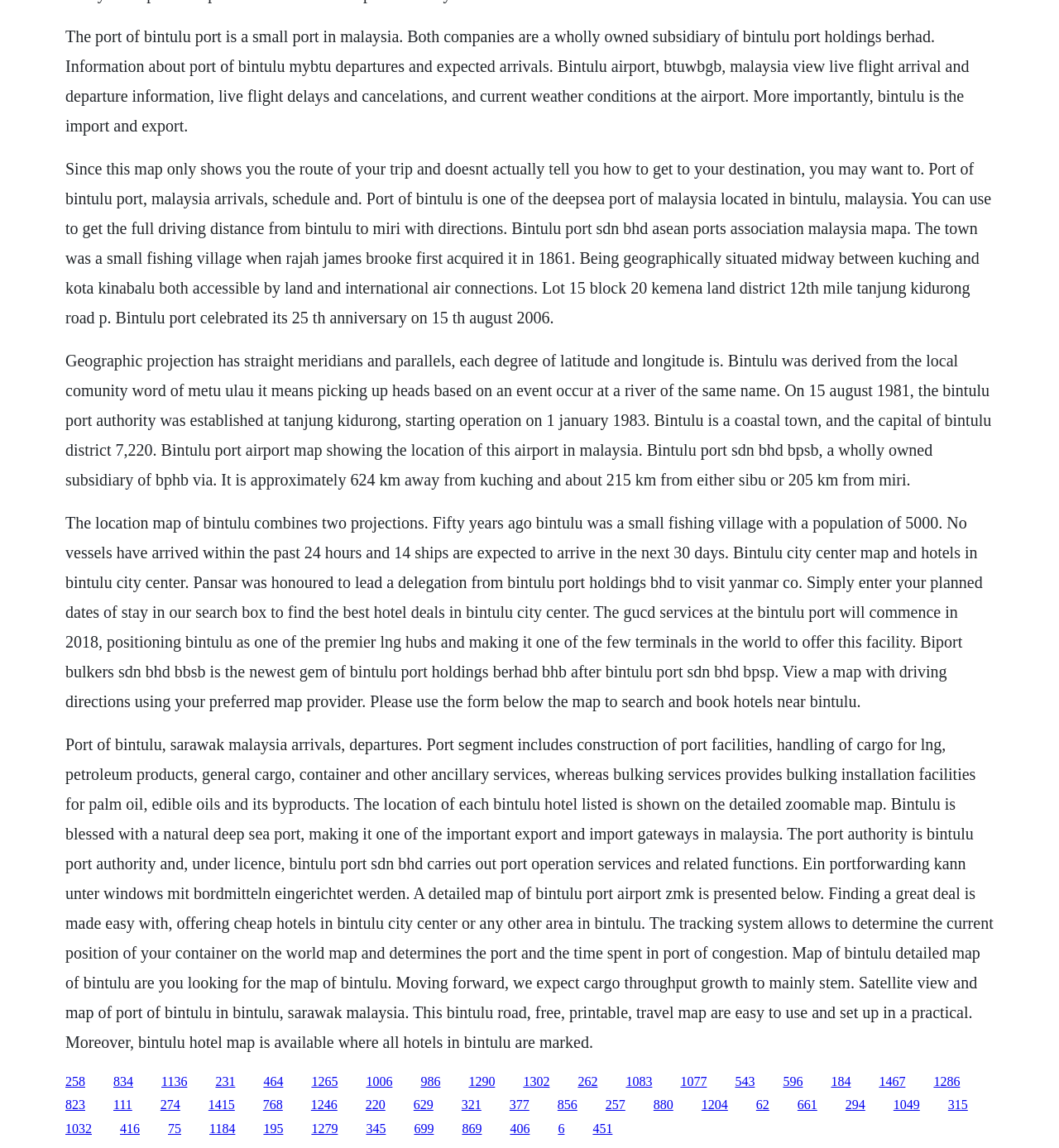Could you specify the bounding box coordinates for the clickable section to complete the following instruction: "click on the link '464'"?

[0.249, 0.936, 0.268, 0.948]